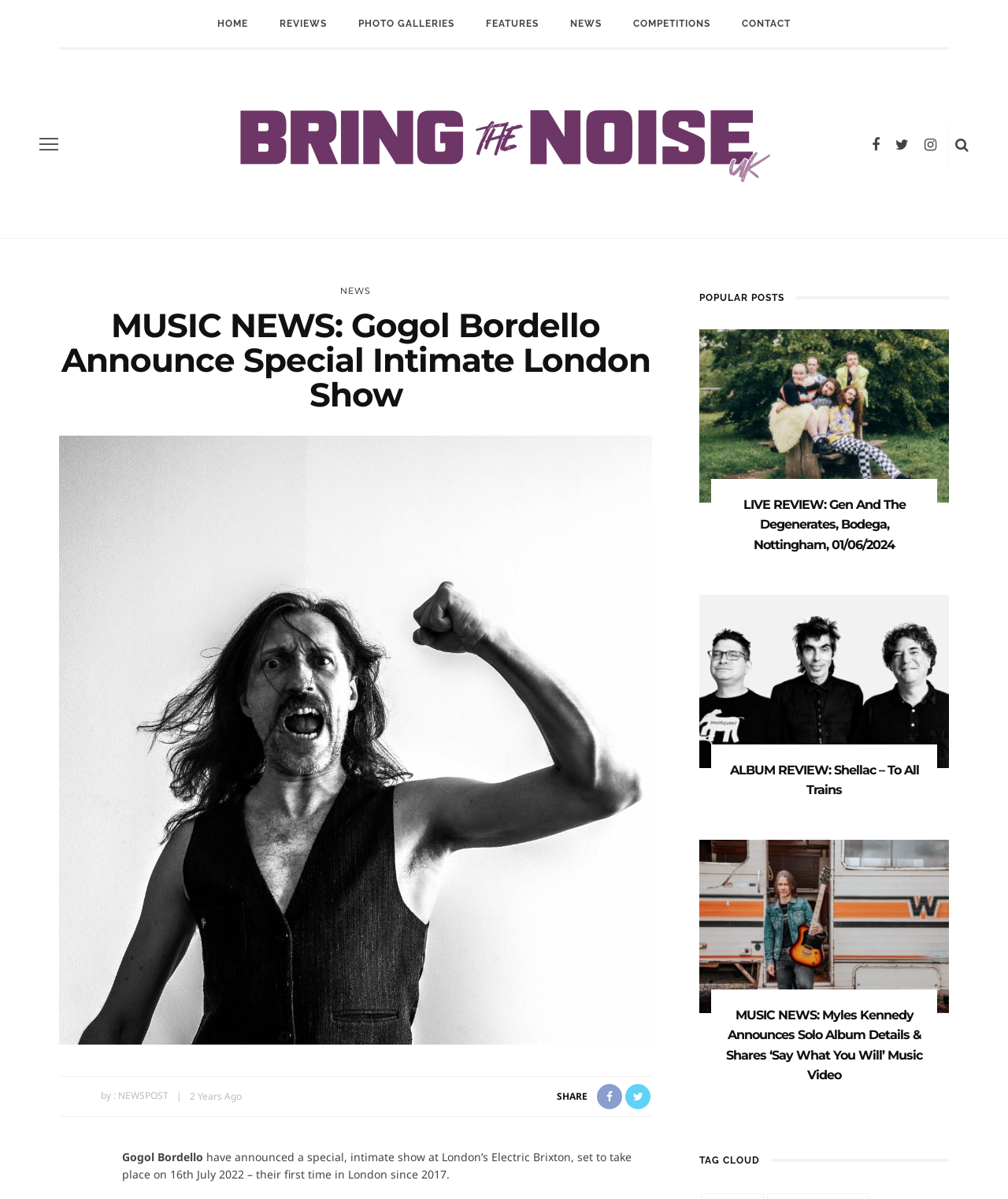Create a detailed narrative describing the layout and content of the webpage.

The webpage is a music news article from Bring the Noise UK, with a focus on Gogol Bordello's announcement of a special intimate London show. At the top of the page, there is a navigation menu with links to HOME, REVIEWS, PHOTO GALLERIES, FEATURES, NEWS, COMPETITIONS, and CONTACT. Below this menu, there is a logo for Bring the Noise UK, accompanied by an image.

The main article is titled "MUSIC NEWS: Gogol Bordello Announce Special Intimate London Show" and is situated below the navigation menu. The article text is divided into two paragraphs, with the first paragraph announcing the show and the second paragraph providing more details. To the right of the article title, there is a small image and a link to the NEWS section.

Below the article, there are social media sharing links and a timestamp indicating that the article was posted 2 years ago. Further down, there is a section titled "POPULAR POSTS" with three article previews, each featuring a link, heading, and brief summary. These articles are about a live review, an album review, and music news.

On the right side of the page, there is a complementary section with a heading "TAG CLOUD".